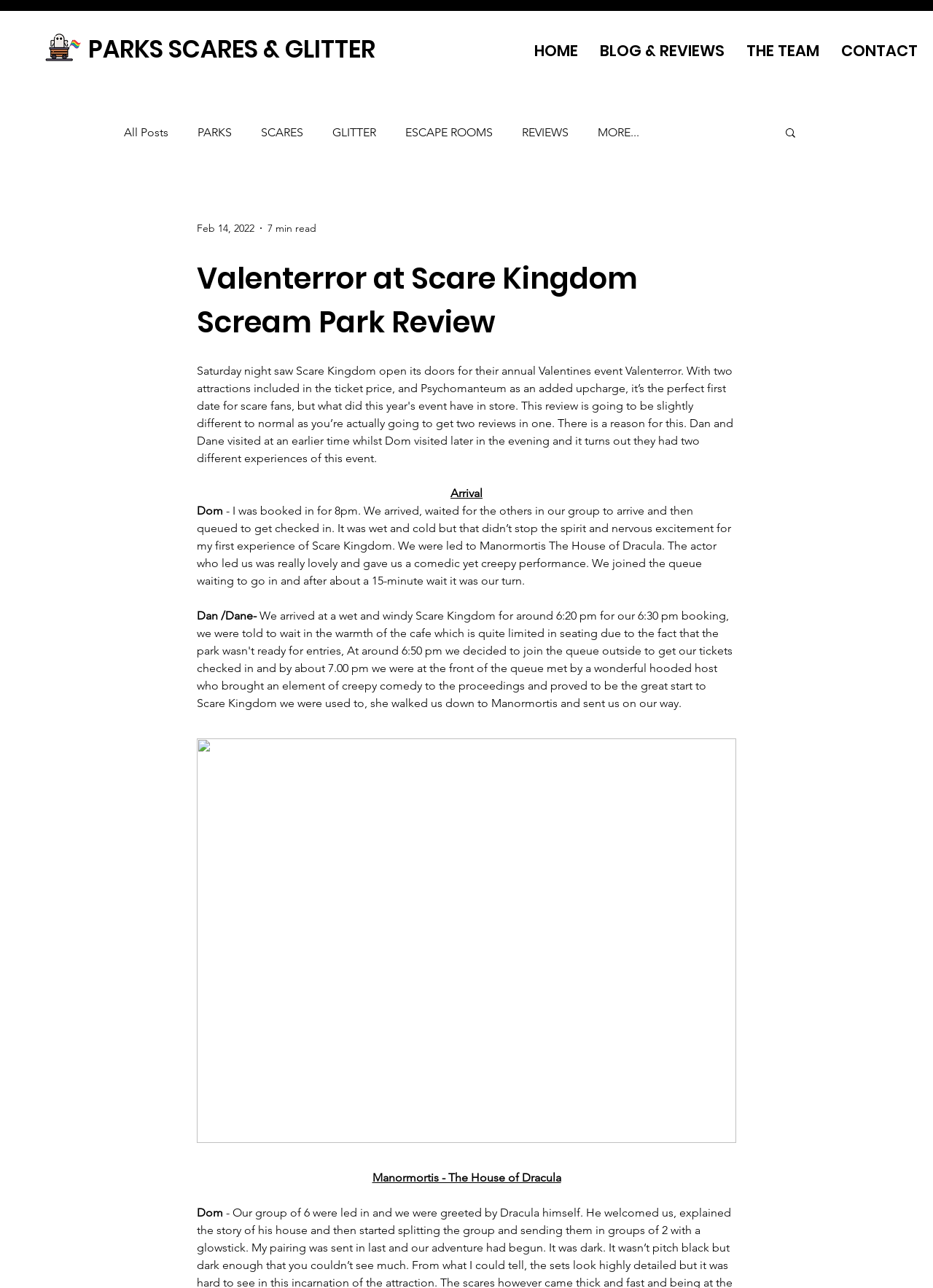Identify the bounding box coordinates for the element you need to click to achieve the following task: "Click on the 'HOME' link". The coordinates must be four float values ranging from 0 to 1, formatted as [left, top, right, bottom].

[0.561, 0.025, 0.631, 0.054]